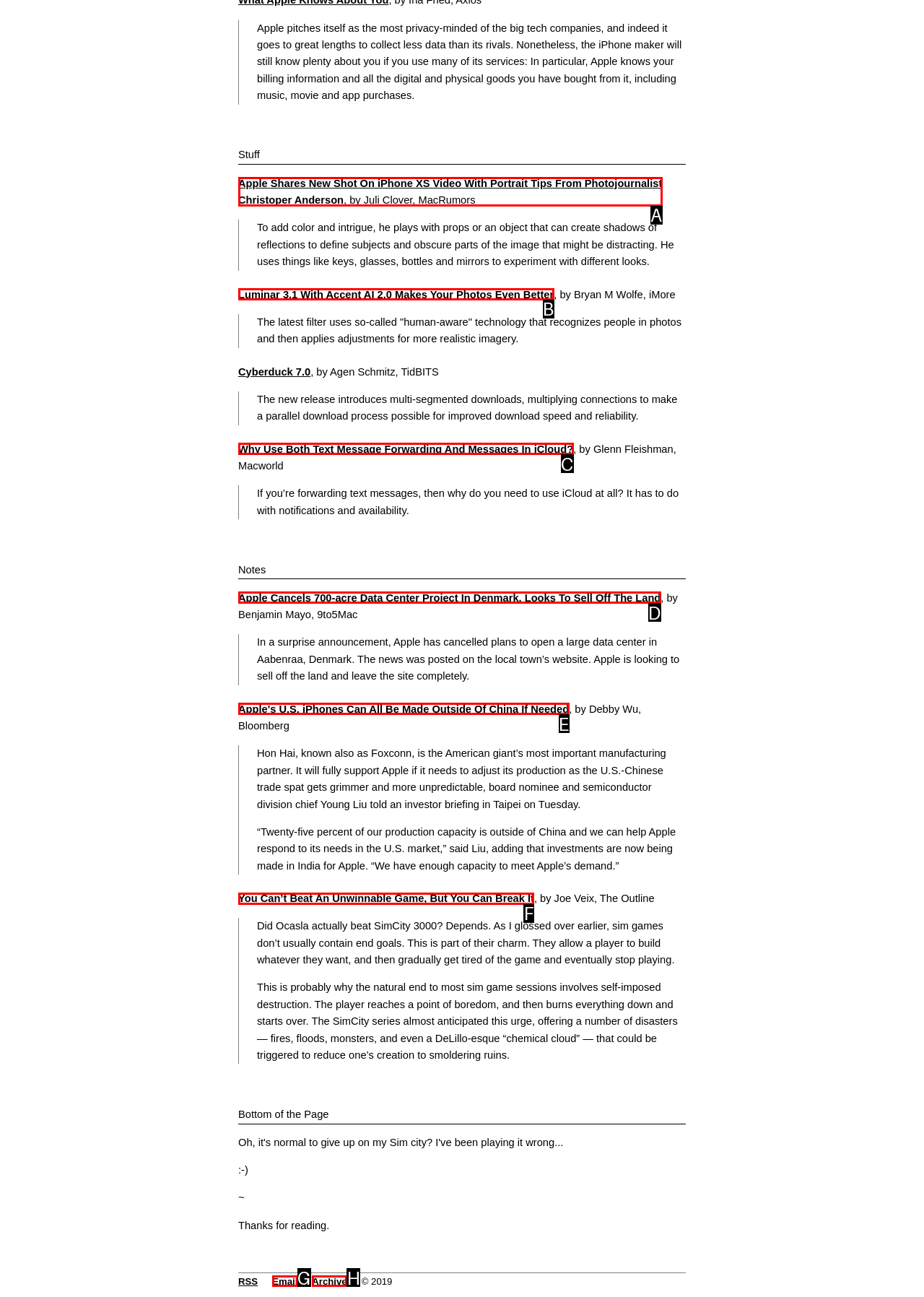Find the HTML element that suits the description: Archive
Indicate your answer with the letter of the matching option from the choices provided.

H